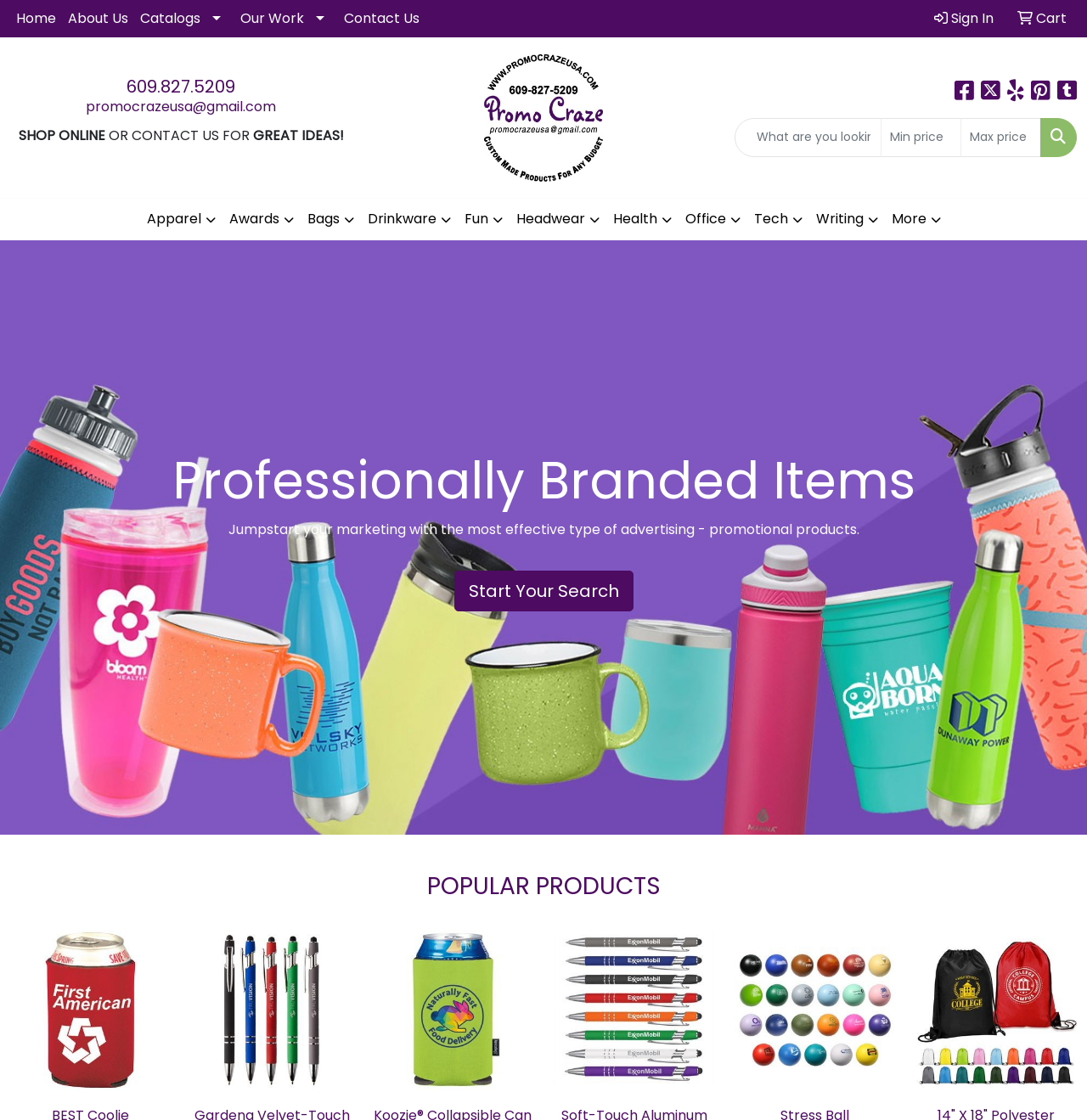What is the phone number to contact?
Look at the image and provide a short answer using one word or a phrase.

609.827.5209